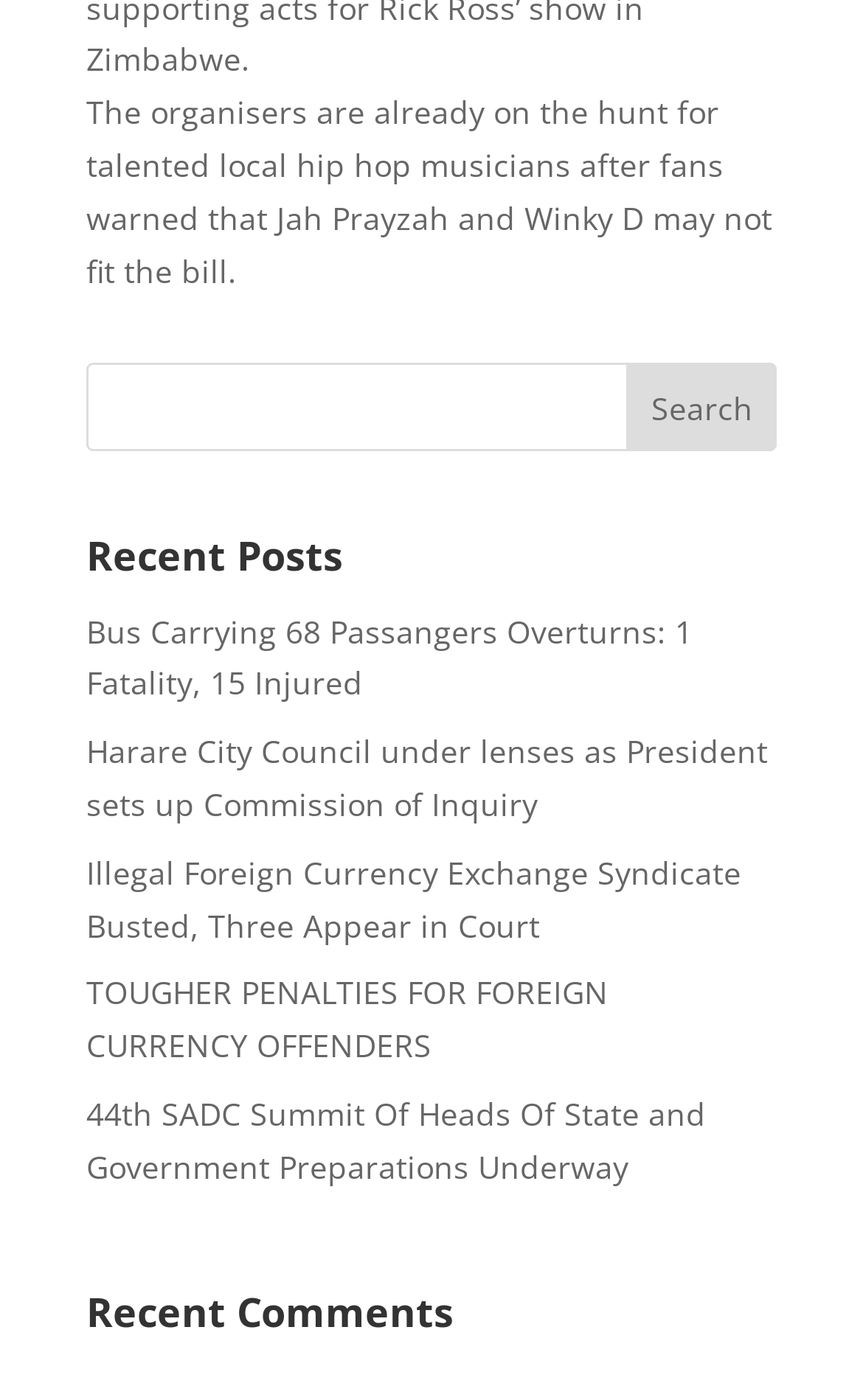Utilize the details in the image to thoroughly answer the following question: What is the topic of the first recent post?

I looked at the text of the first link under the 'Recent Posts' heading, which is 'Bus Carrying 68 Passengers Overturns: 1 Fatality, 15 Injured' and inferred that the topic is a bus accident.